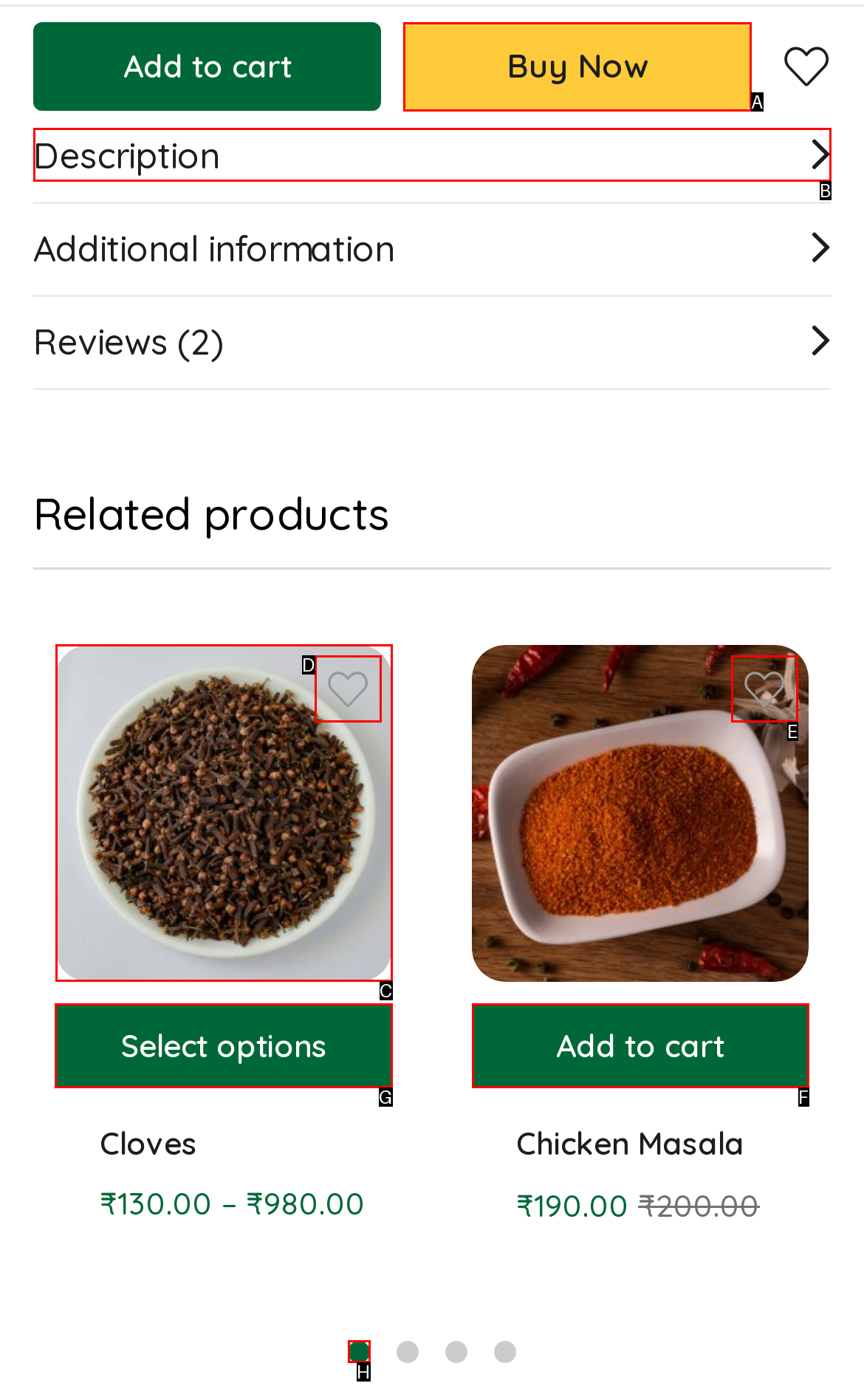Tell me which one HTML element I should click to complete the following task: Select options for 'Cloves' Answer with the option's letter from the given choices directly.

G